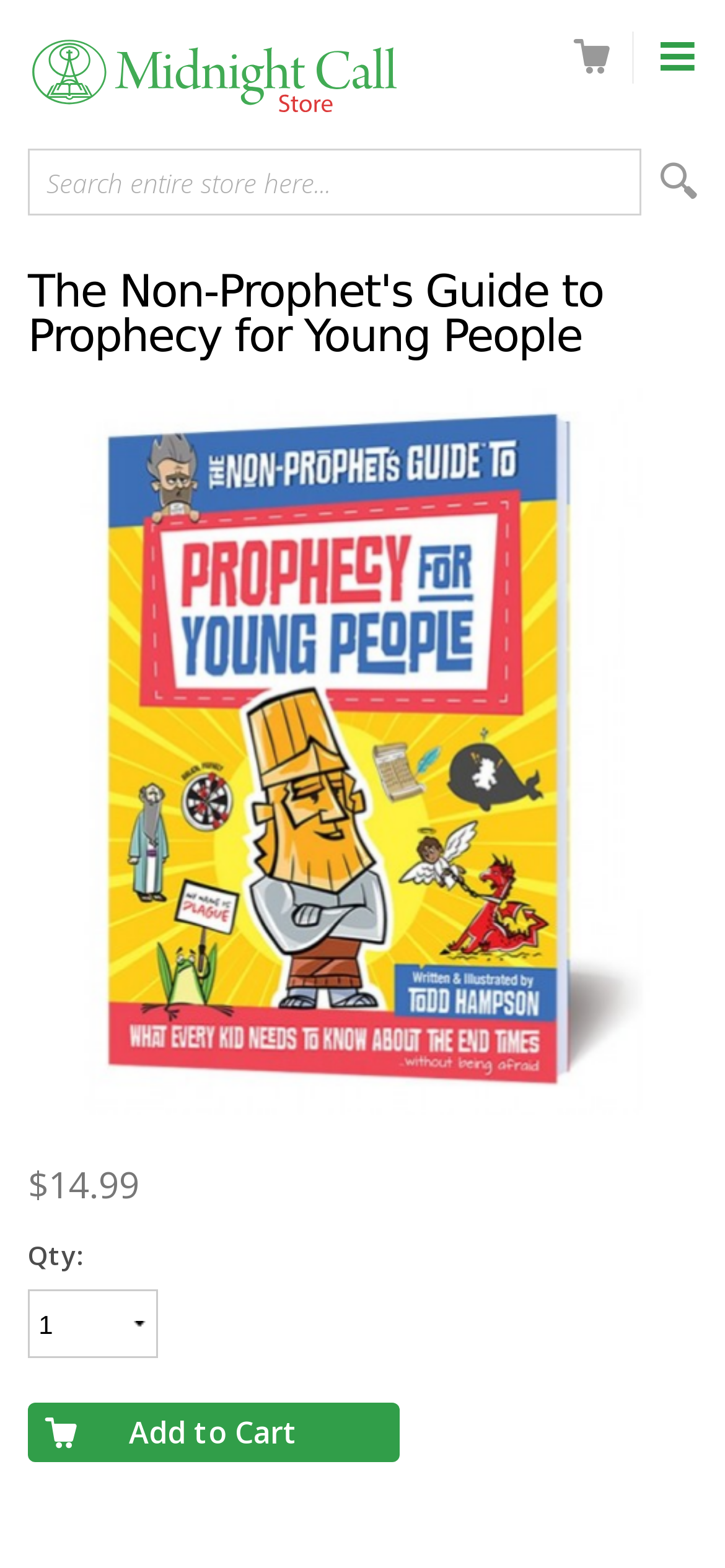From the screenshot, find the bounding box of the UI element matching this description: "Add to Cart". Supply the bounding box coordinates in the form [left, top, right, bottom], each a float between 0 and 1.

[0.038, 0.895, 0.551, 0.933]